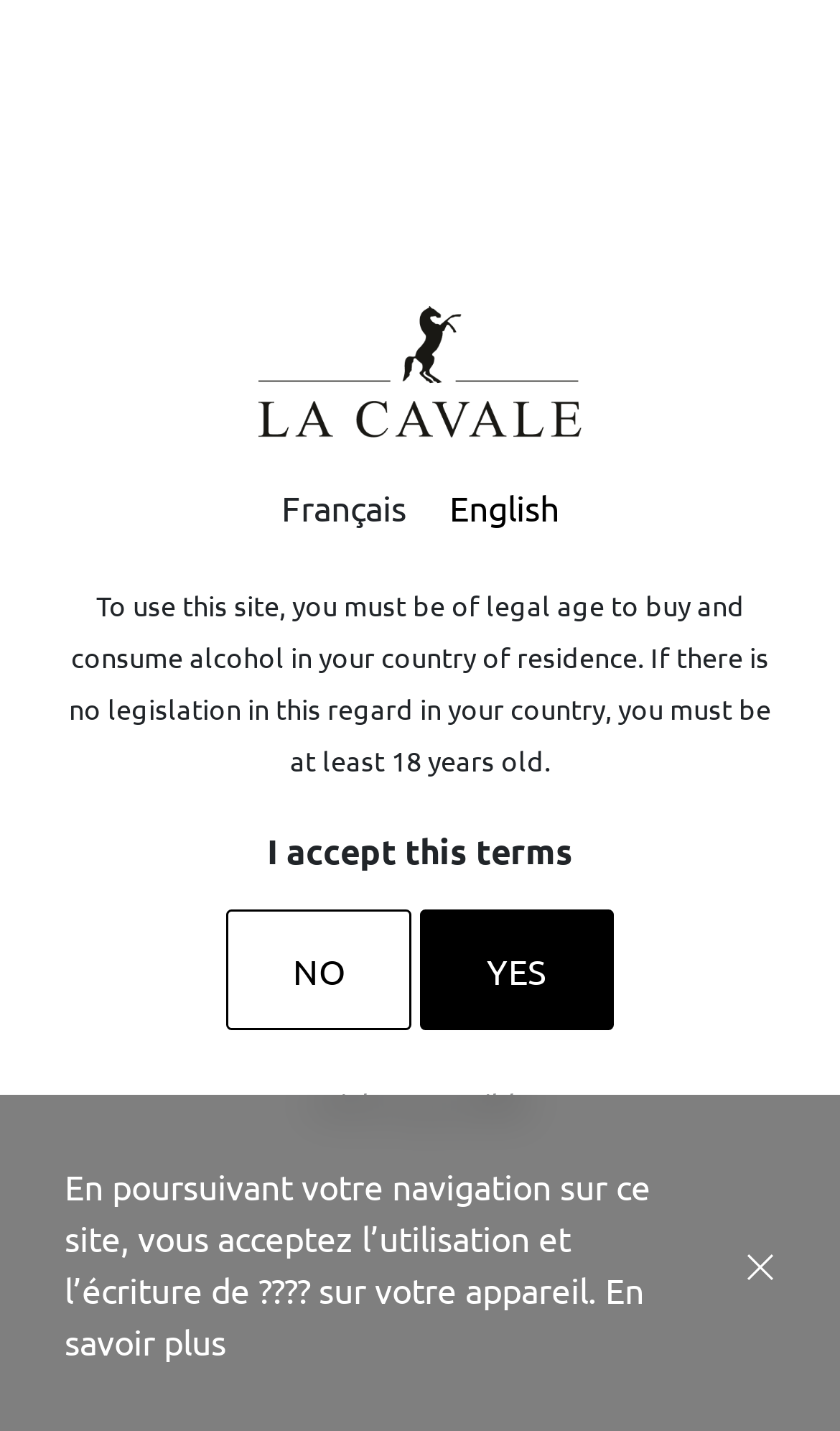What is the language currently selected?
Look at the screenshot and respond with a single word or phrase.

English